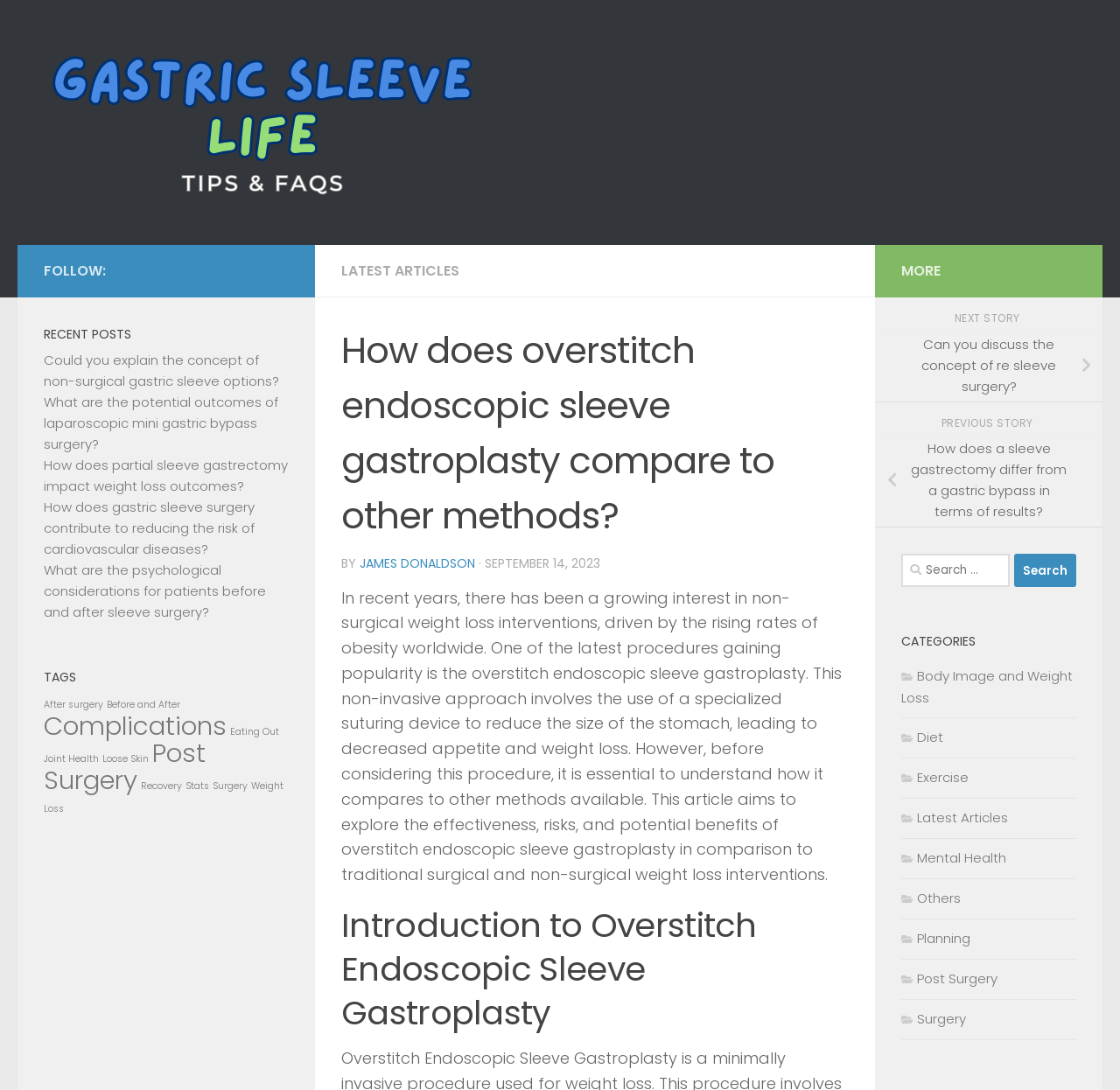Using details from the image, please answer the following question comprehensively:
What are the categories available on the website?

The categories can be found on the right-hand side of the webpage, under the heading 'CATEGORIES'. There are several categories listed, including Body Image and Weight Loss, Diet, Exercise, and others.